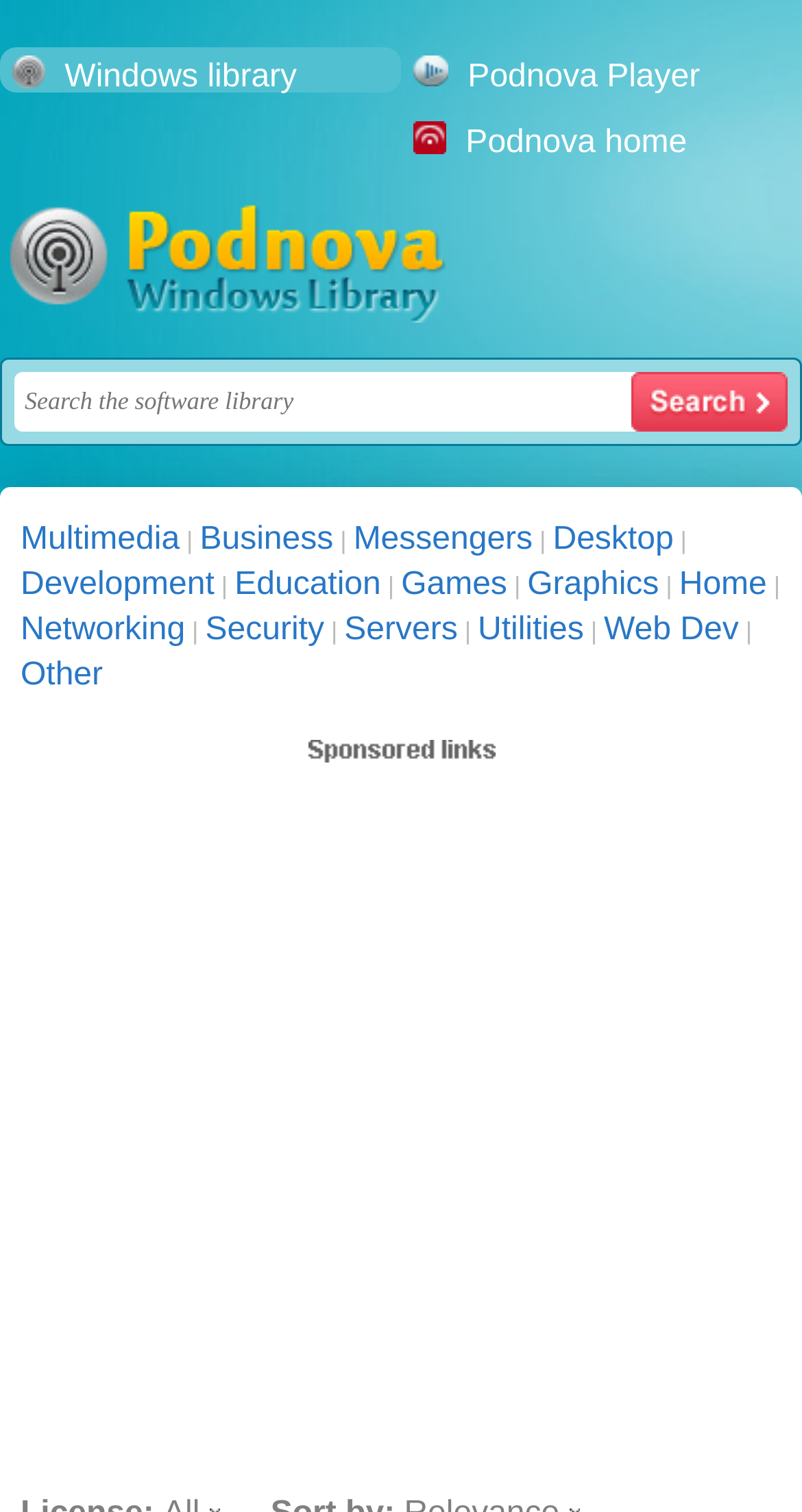What is the purpose of the search box?
Please describe in detail the information shown in the image to answer the question.

The search box is located at the top of the webpage with a label 'Search the software library' and a search button next to it. This suggests that the purpose of the search box is to search for software in the library.